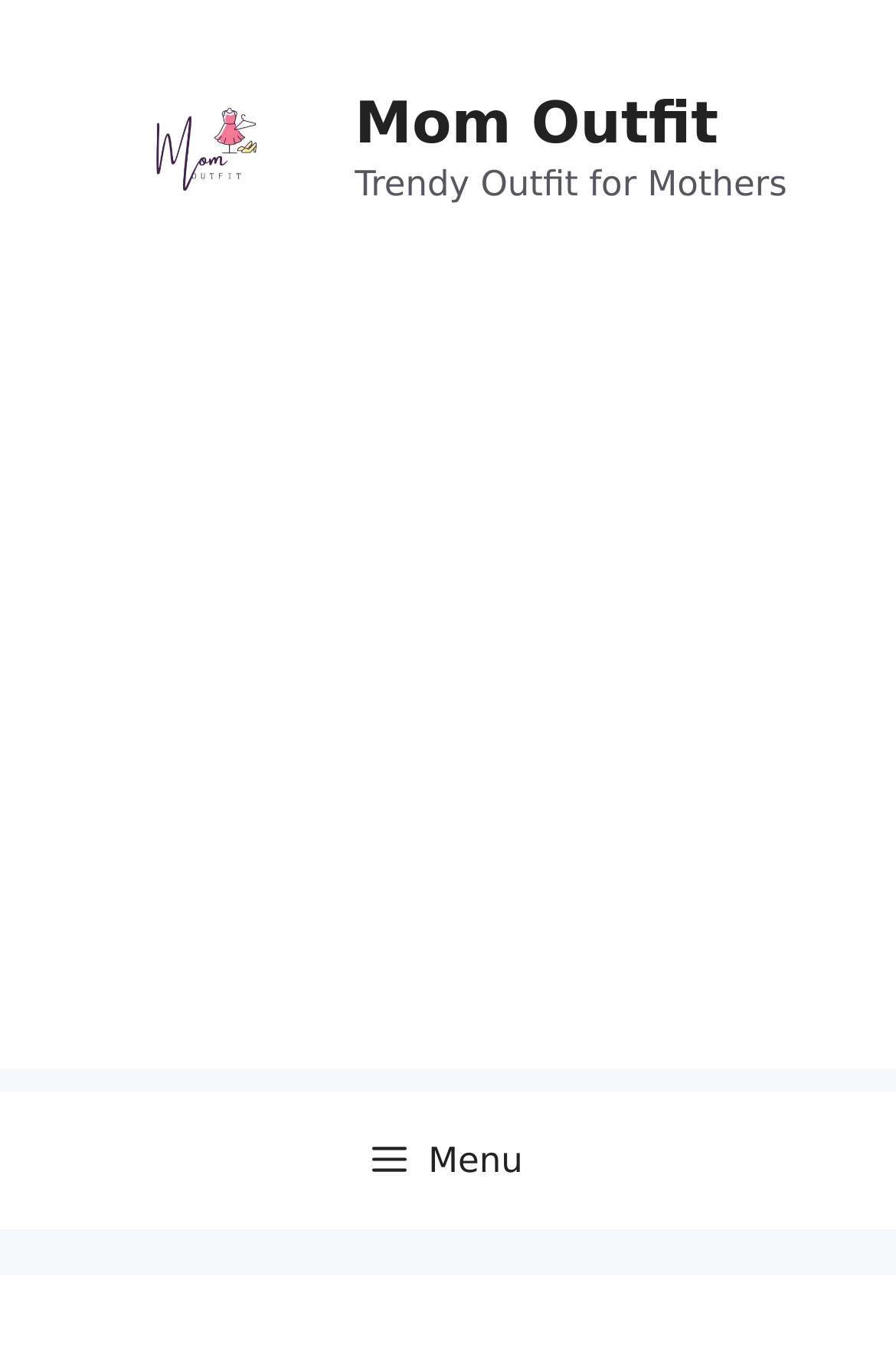Refer to the screenshot and answer the following question in detail:
What is the type of outfit mentioned on the webpage?

I found the type of outfit mentioned on the webpage by looking at the static text element, which says 'Trendy Outfit for Mothers'.